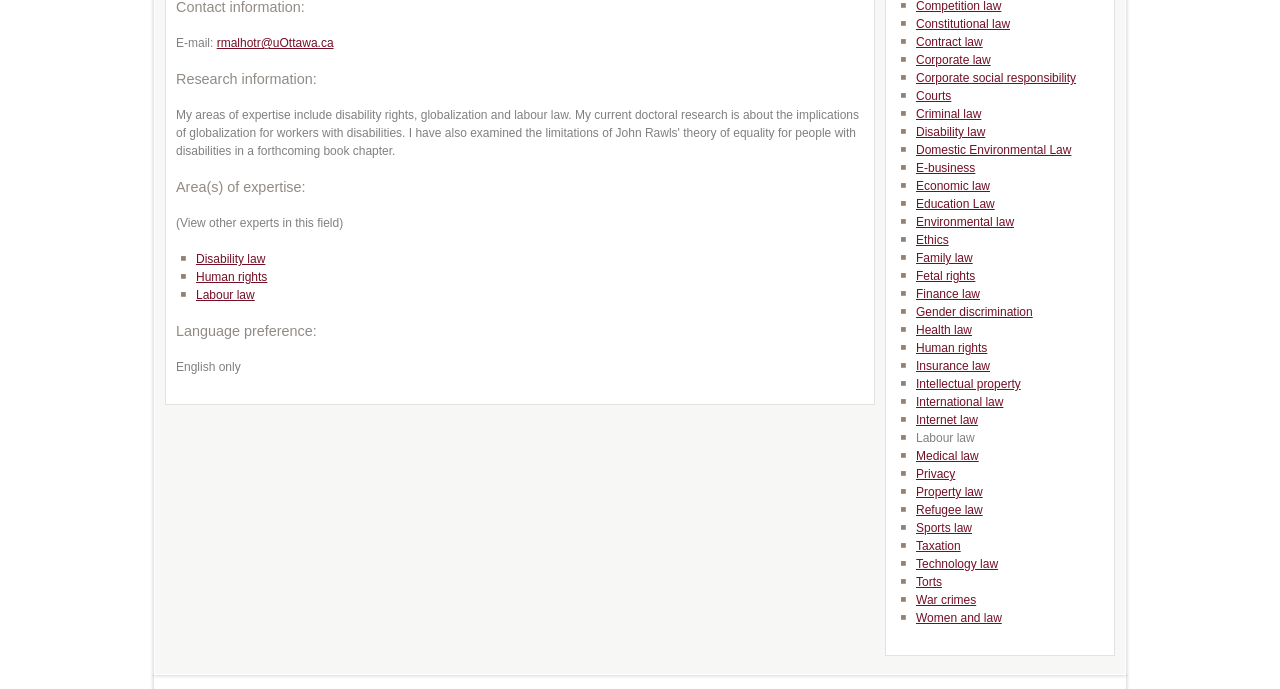Please find the bounding box coordinates (top-left x, top-left y, bottom-right x, bottom-right y) in the screenshot for the UI element described as follows: Internet law

[0.716, 0.599, 0.764, 0.62]